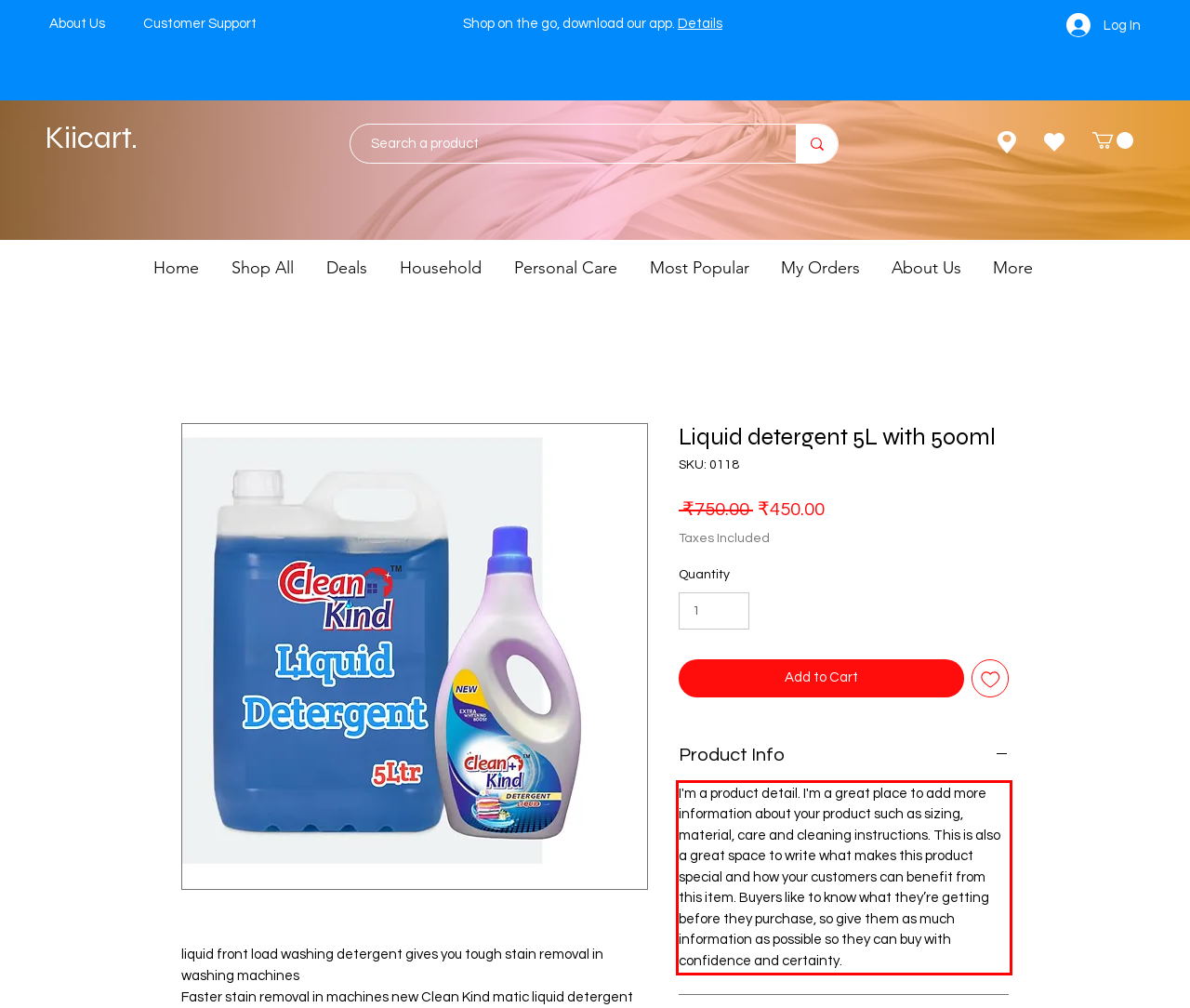Please use OCR to extract the text content from the red bounding box in the provided webpage screenshot.

I'm a product detail. I'm a great place to add more information about your product such as sizing, material, care and cleaning instructions. This is also a great space to write what makes this product special and how your customers can benefit from this item. Buyers like to know what they’re getting before they purchase, so give them as much information as possible so they can buy with confidence and certainty.